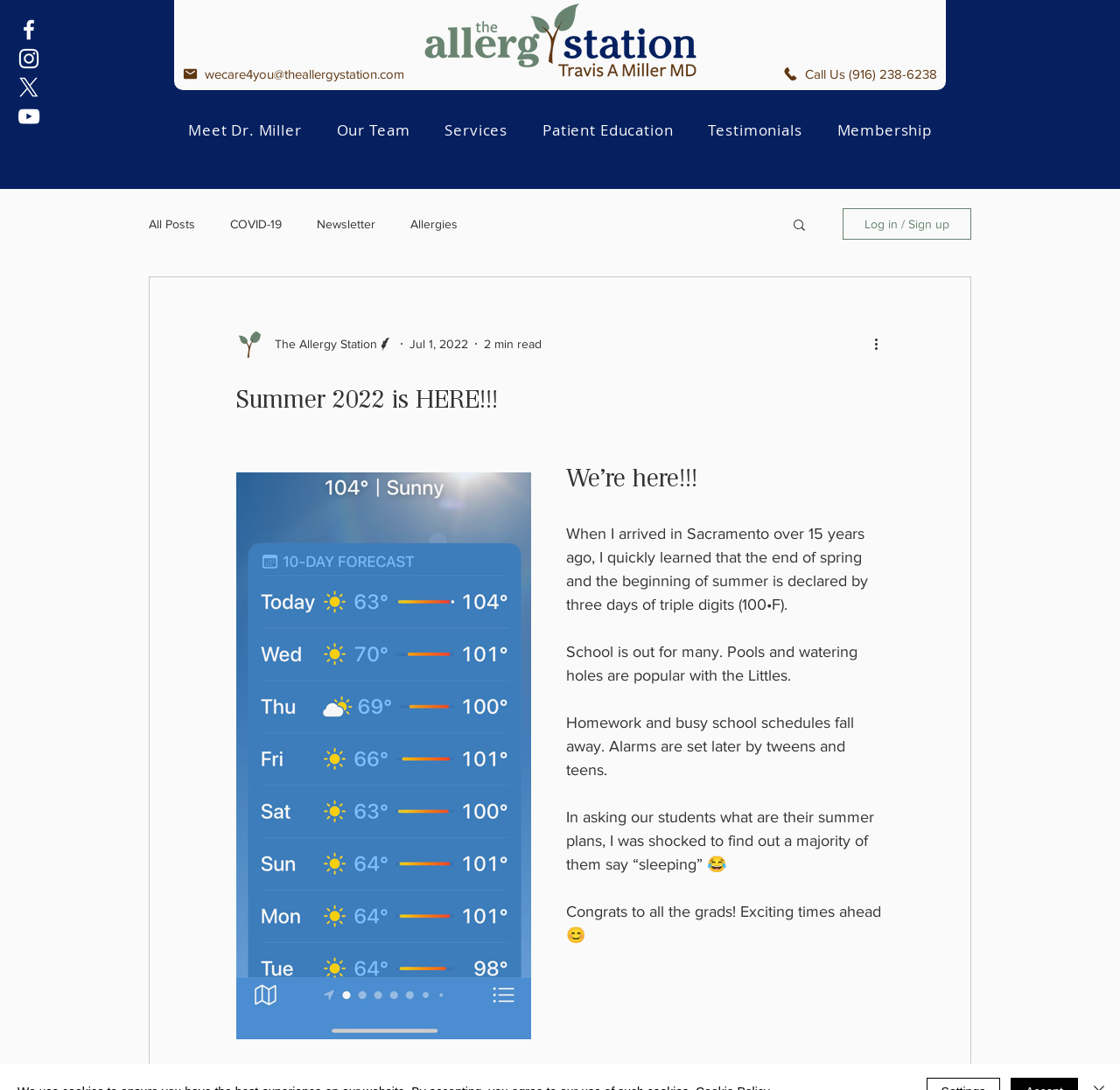Using the information in the image, give a detailed answer to the following question: What is the name of the allergy station?

I found the answer by looking at the logo image with the text 'The Allergy Station Roseville, CA' which is a link element.